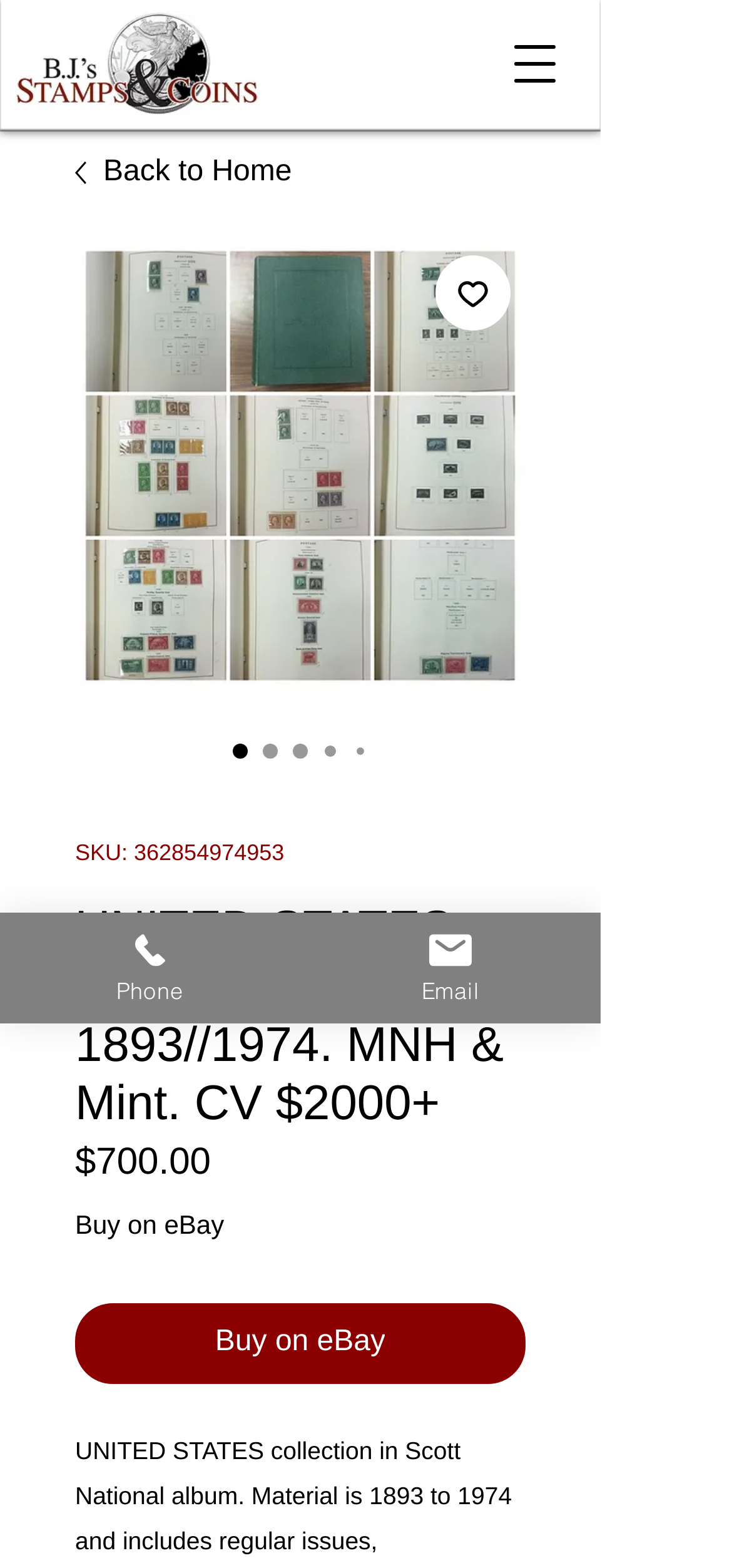Identify the bounding box of the UI component described as: "aria-label="Open navigation menu"".

[0.692, 0.024, 0.769, 0.056]